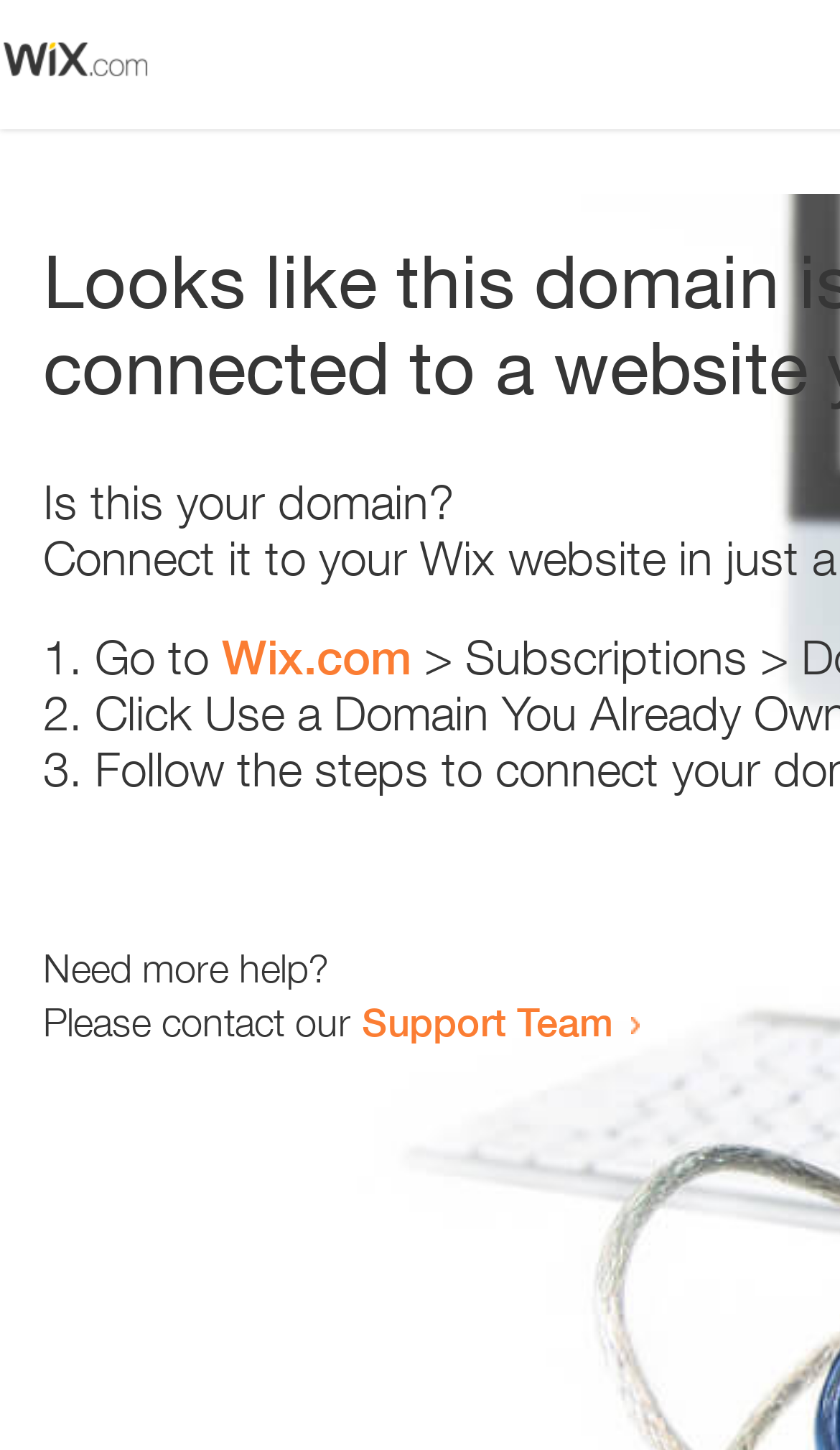What is the website suggested to visit?
Please look at the screenshot and answer using one word or phrase.

Wix.com